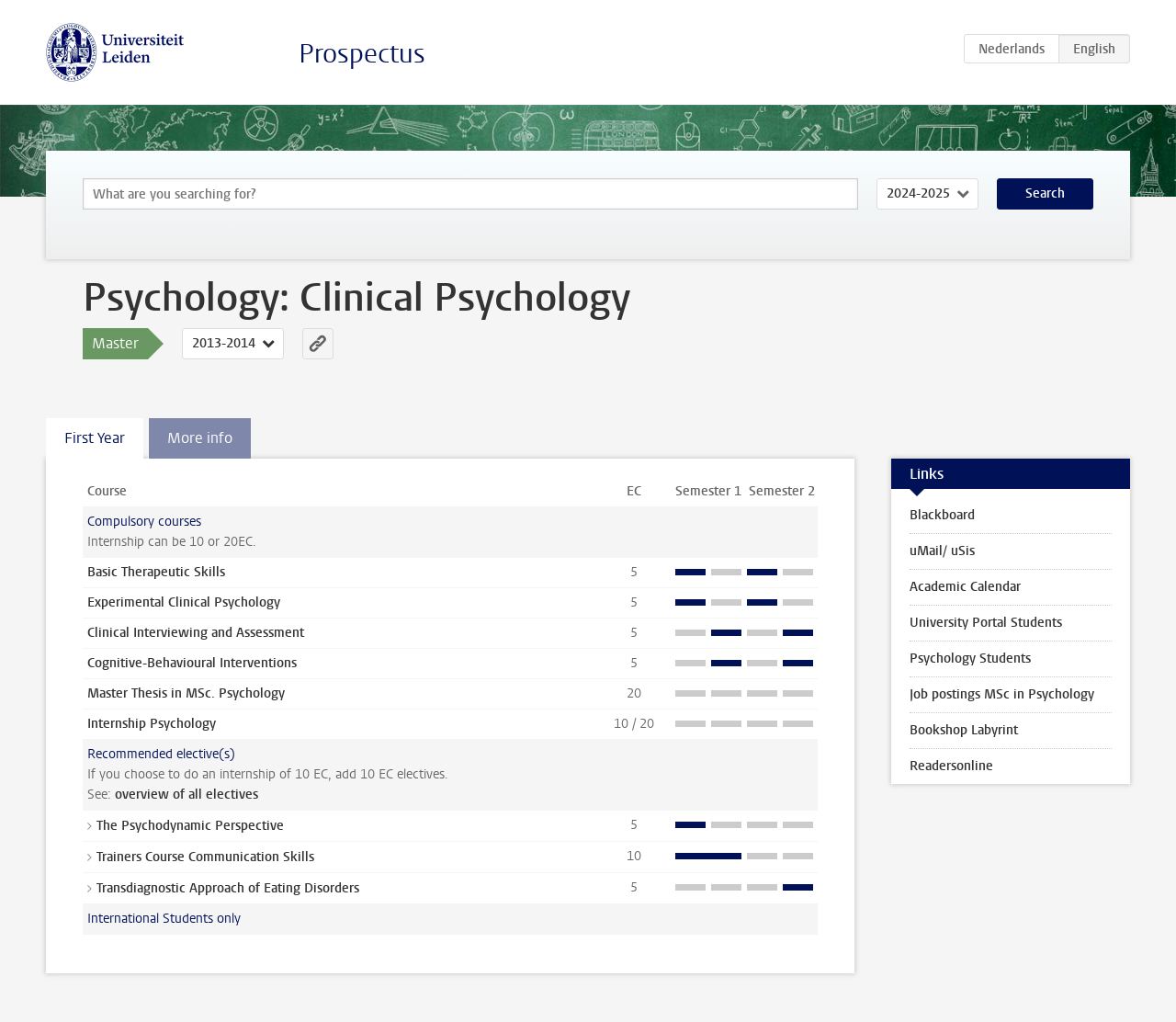Answer the following query concisely with a single word or phrase:
What is the name of the university?

Universiteit Leiden